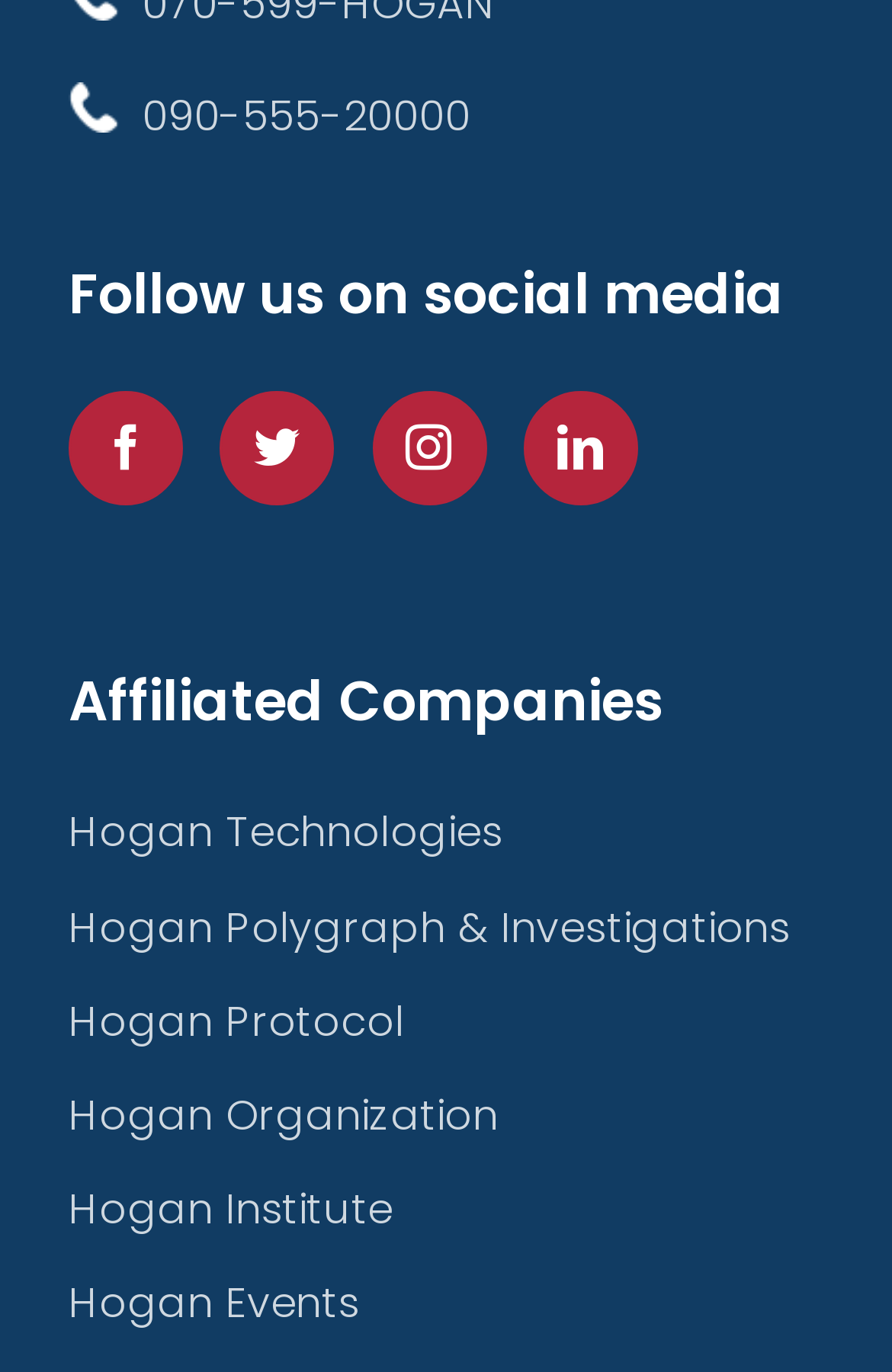From the given element description: "090-555-20000", find the bounding box for the UI element. Provide the coordinates as four float numbers between 0 and 1, in the order [left, top, right, bottom].

[0.159, 0.059, 0.527, 0.111]